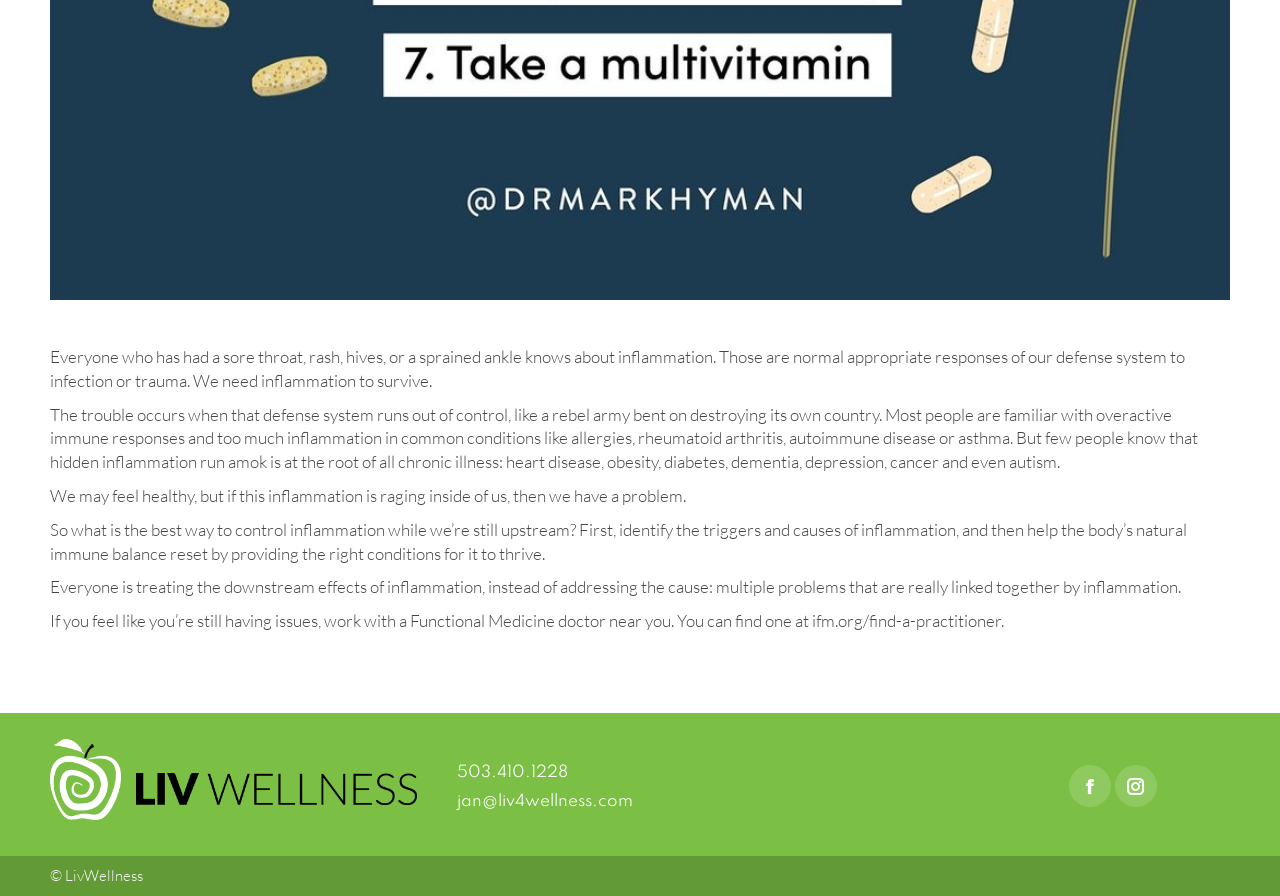How can someone contact LivWellness?
Using the information from the image, answer the question thoroughly.

The webpage provides contact information for LivWellness, including a phone number and an email address, allowing someone to get in touch with them.